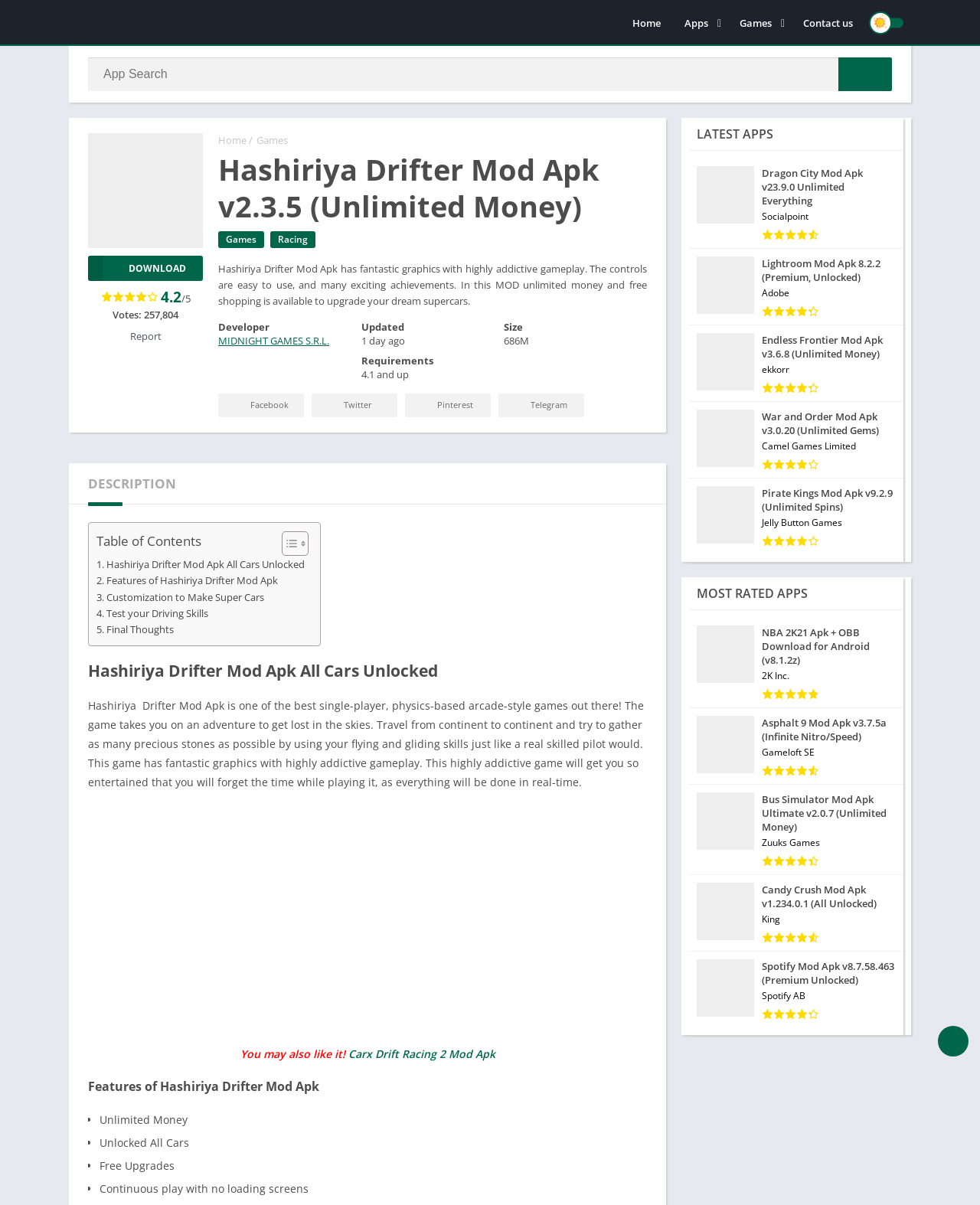Please find the bounding box coordinates for the clickable element needed to perform this instruction: "Search for an app".

[0.09, 0.048, 0.91, 0.076]